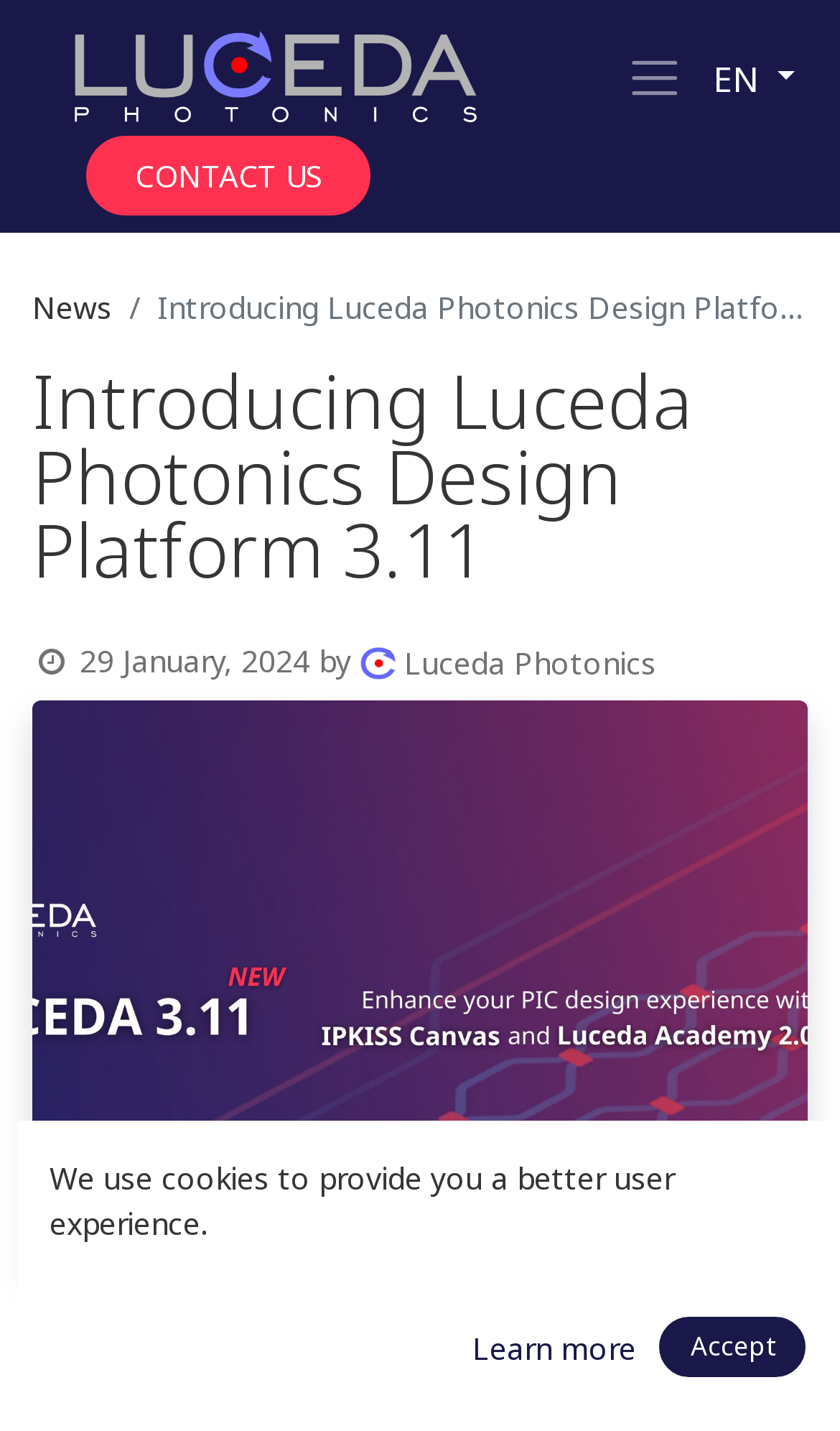How many navigation links are there?
Give a one-word or short phrase answer based on the image.

1